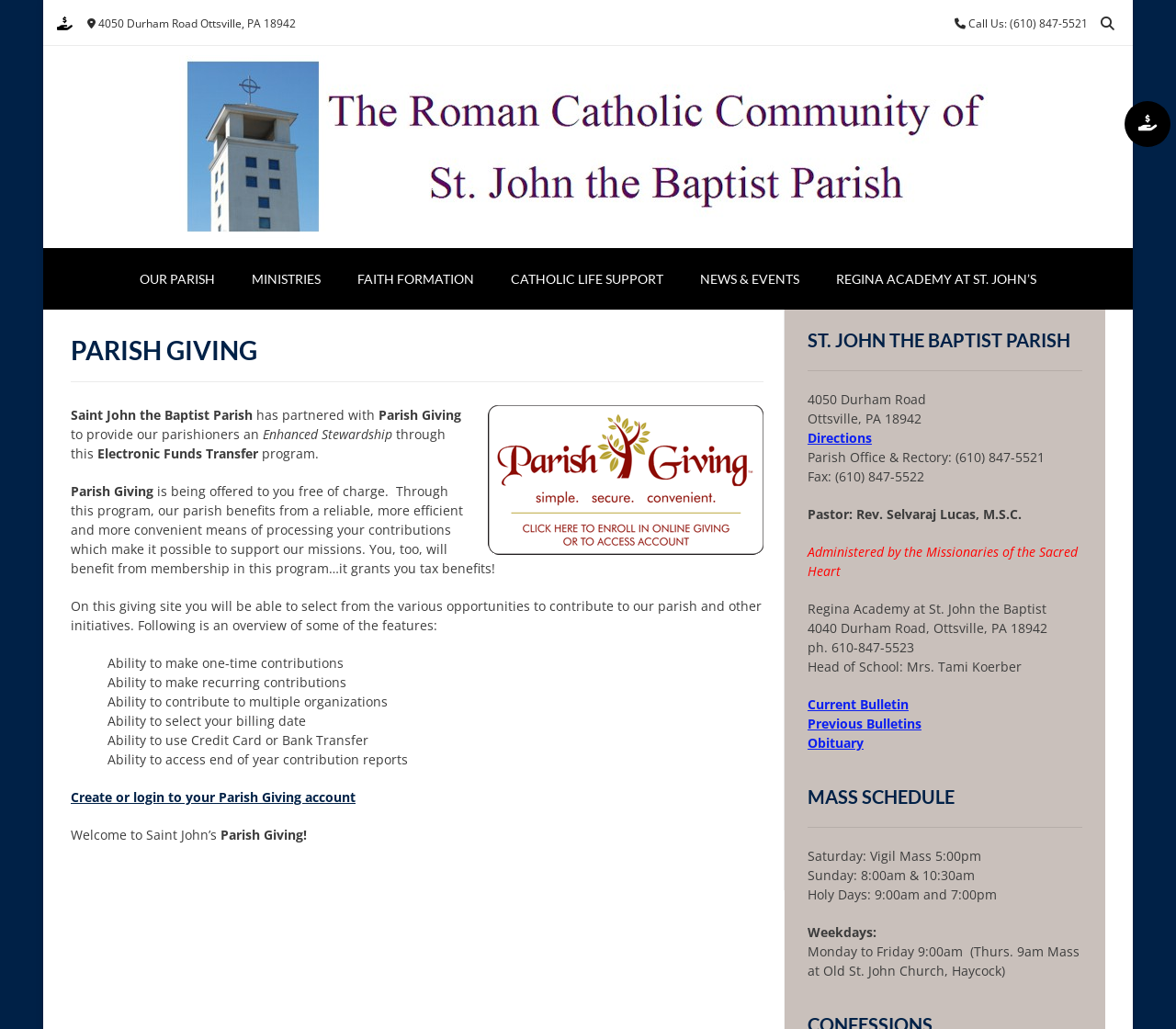Identify the bounding box coordinates of the region I need to click to complete this instruction: "Get directions to the parish".

[0.687, 0.417, 0.741, 0.434]